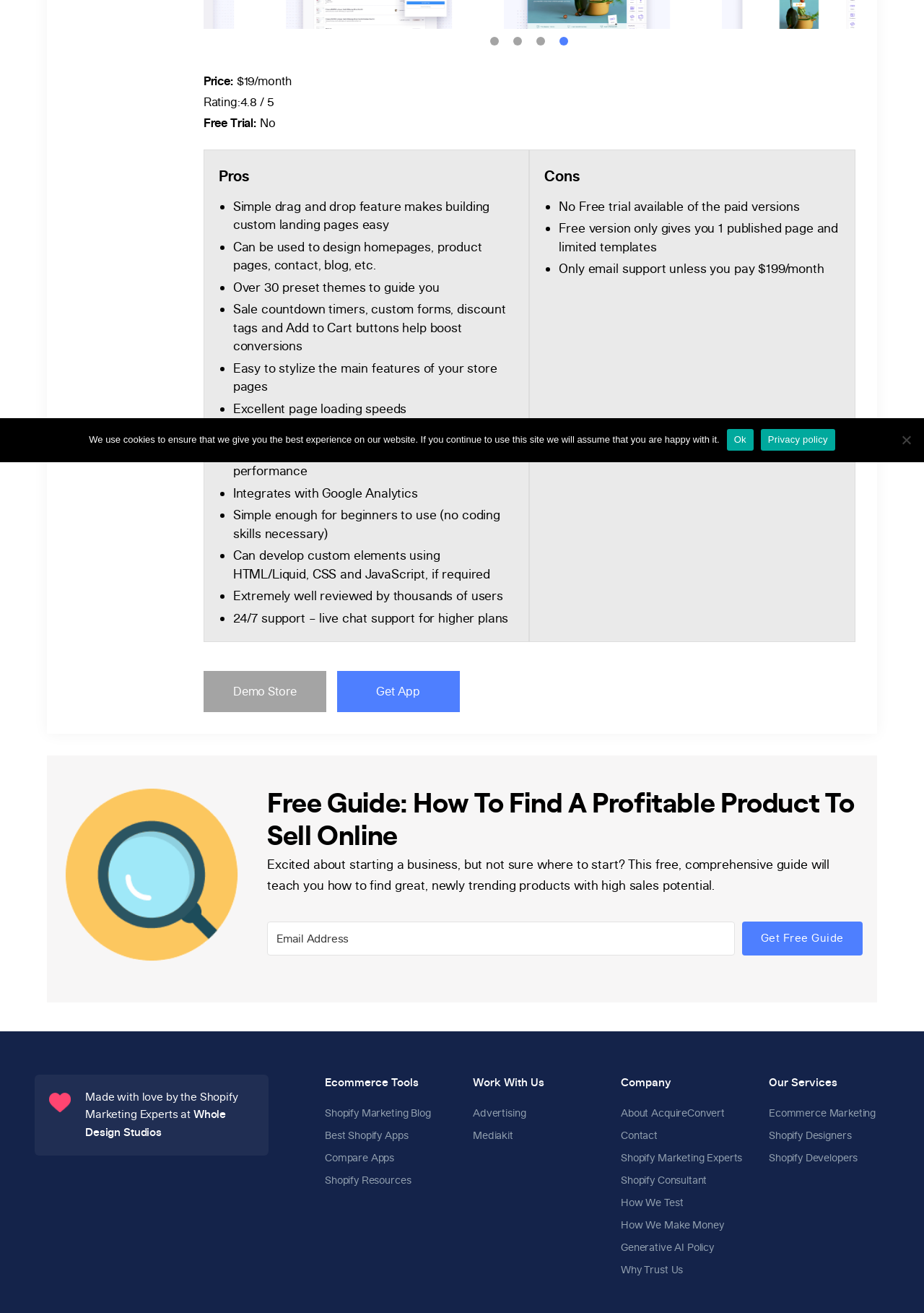Extract the bounding box coordinates of the UI element described by: "aria-label="Email Address" name="email_address" placeholder="Email Address"". The coordinates should include four float numbers ranging from 0 to 1, e.g., [left, top, right, bottom].

[0.289, 0.702, 0.795, 0.728]